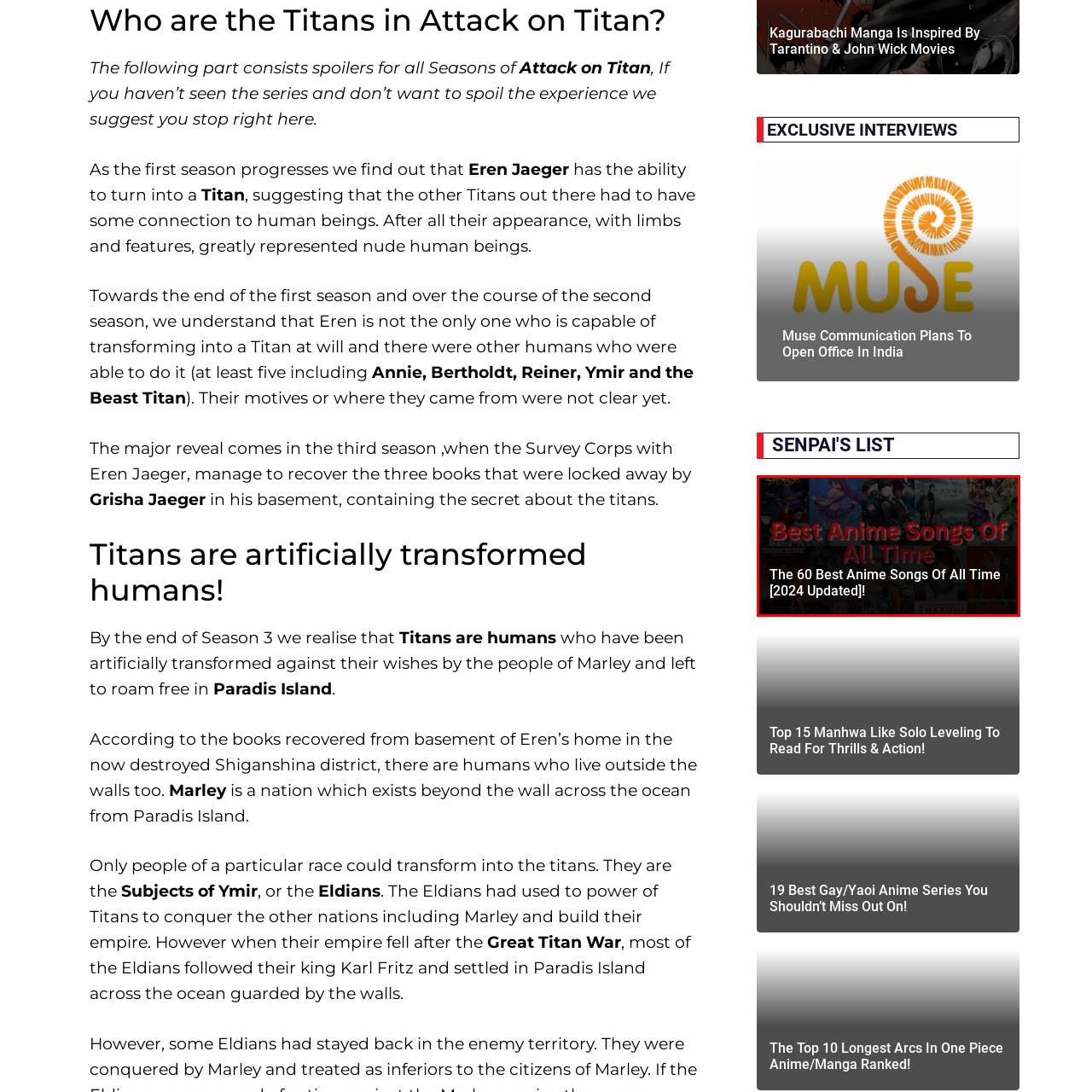Explain in detail what is shown in the red-bordered image.

The image highlights the title "Best Anime Songs Of All Time," indicating a curated list of the top 60 anime songs, updated for 2024. The background features a vibrant collage of popular anime series that likely contribute to the selection, showcasing iconic characters and scenes that resonate with anime fans. This visual representation aims to attract viewers interested in exploring memorable and impactful music from the anime genre, inviting them to enjoy an updated compilation of beloved tracks celebrated by enthusiasts.